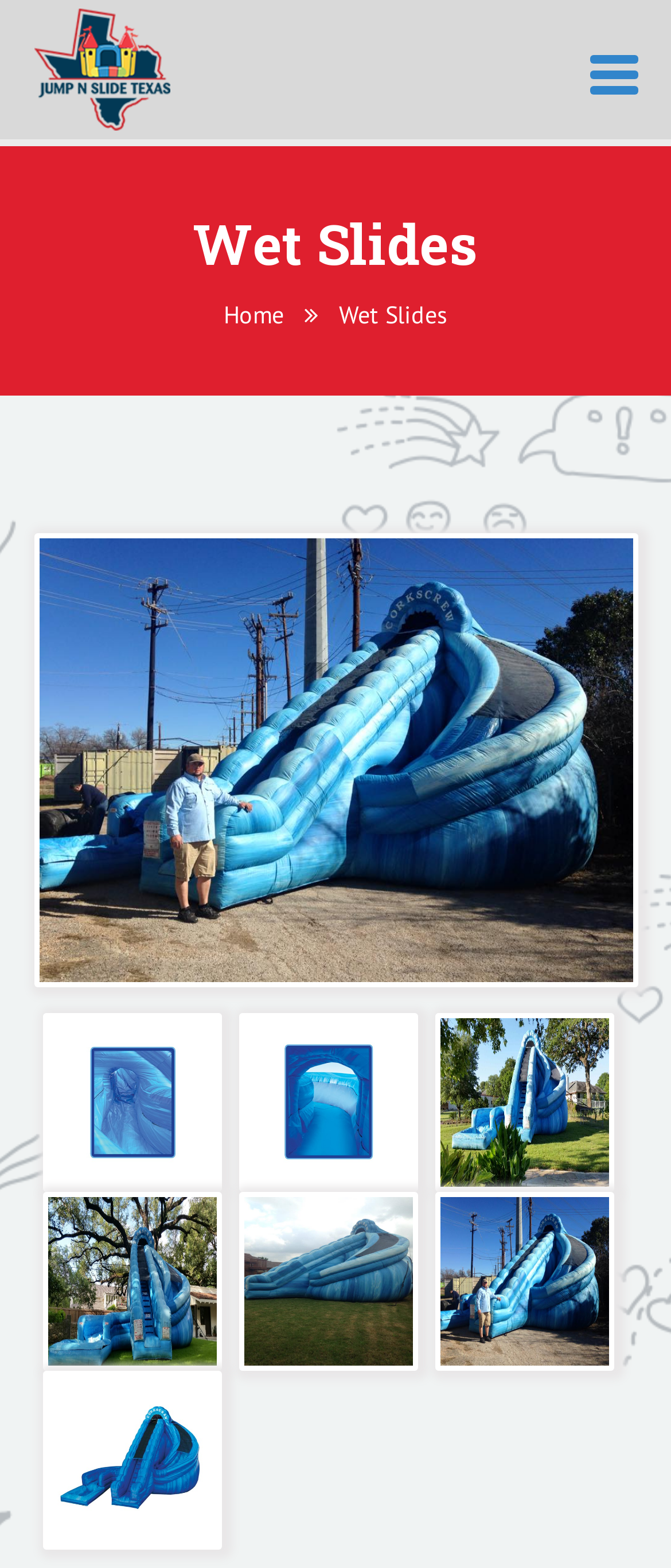Give a one-word or short-phrase answer to the following question: 
What type of product is being rented?

Water slide